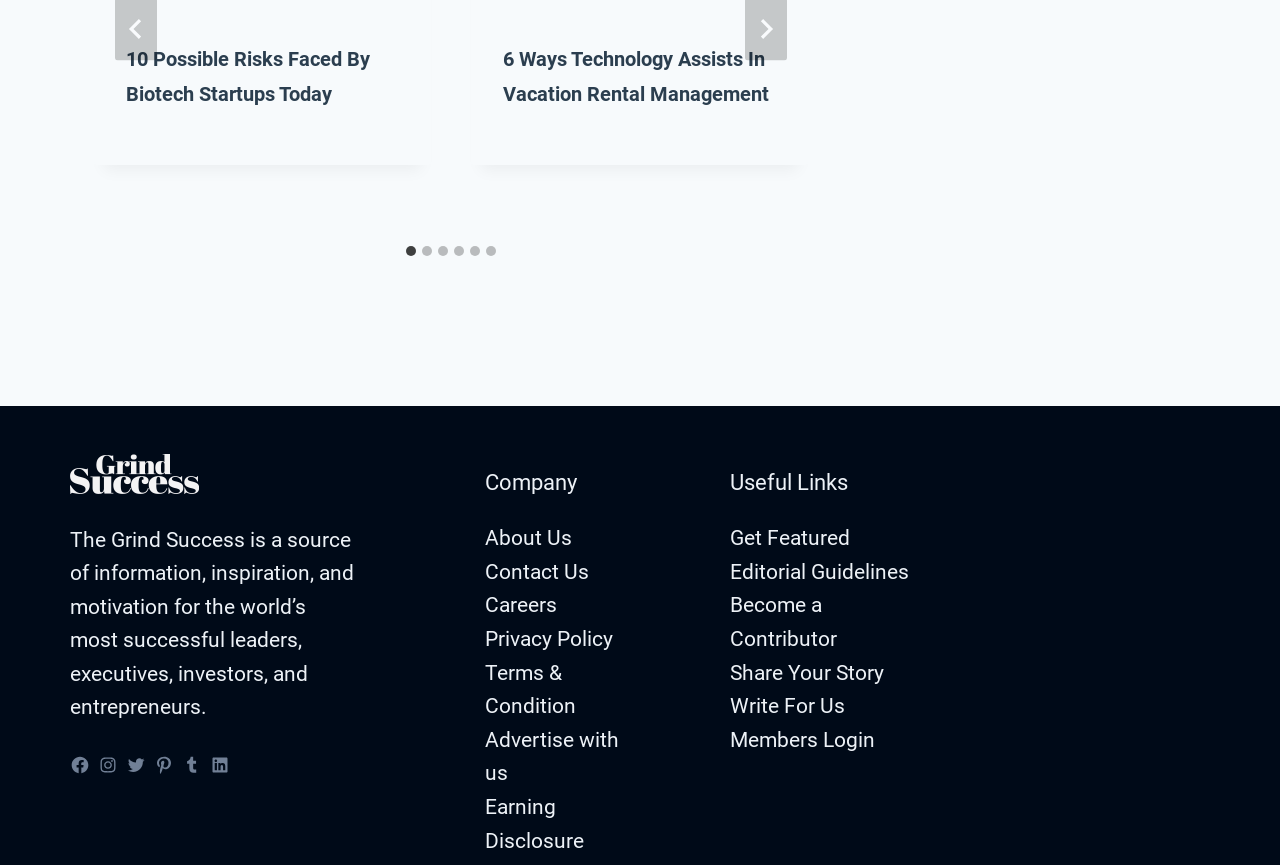Given the element description, predict the bounding box coordinates in the format (top-left x, top-left y, bottom-right x, bottom-right y), using floating point numbers between 0 and 1: Editorial Guidelines

[0.57, 0.647, 0.71, 0.675]